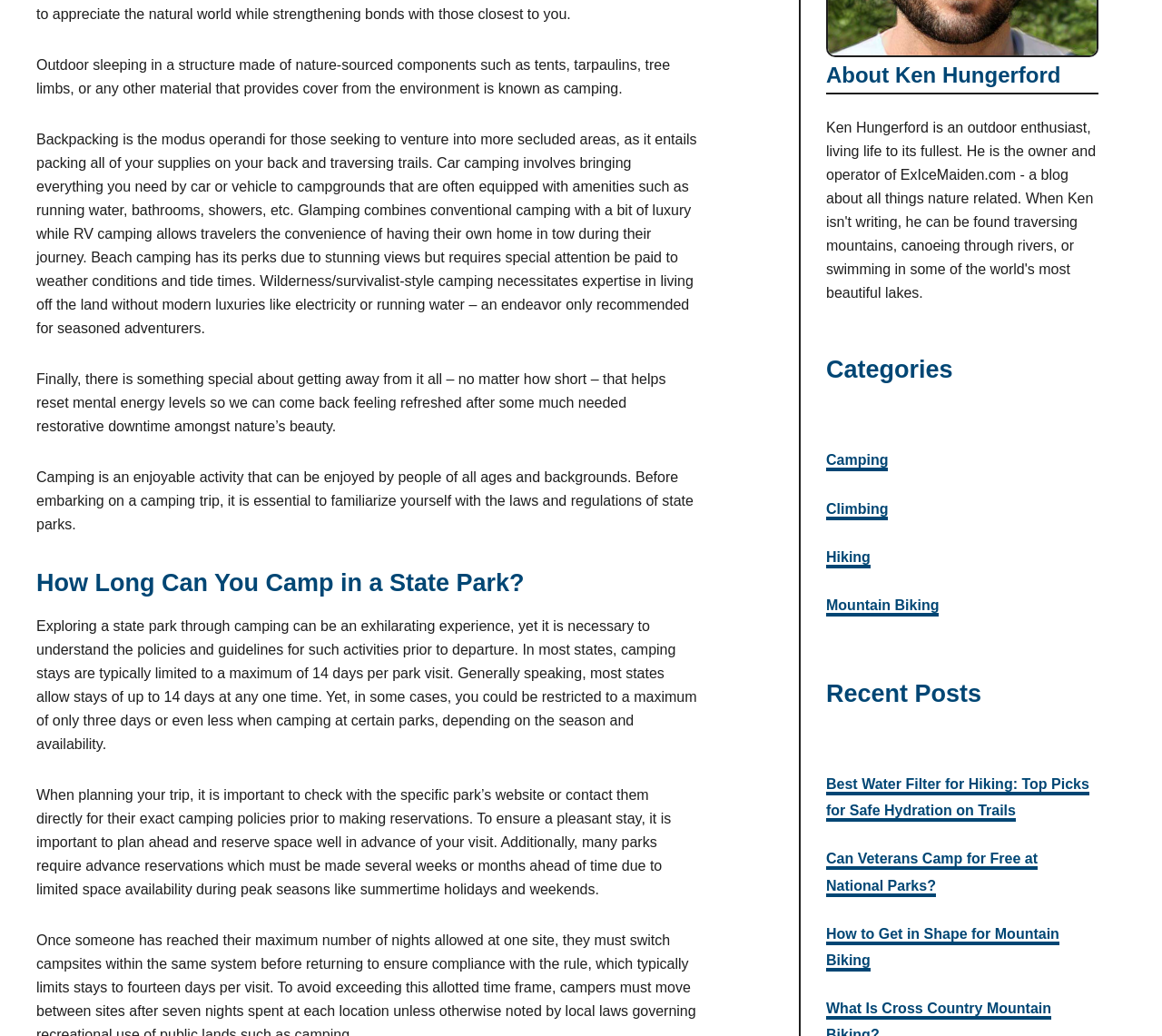Based on the element description, predict the bounding box coordinates (top-left x, top-left y, bottom-right x, bottom-right y) for the UI element in the screenshot: Hiking

[0.711, 0.53, 0.749, 0.548]